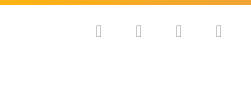Provide a short answer using a single word or phrase for the following question: 
What is UNICERT's goal for clients' management systems?

Enhance consistency